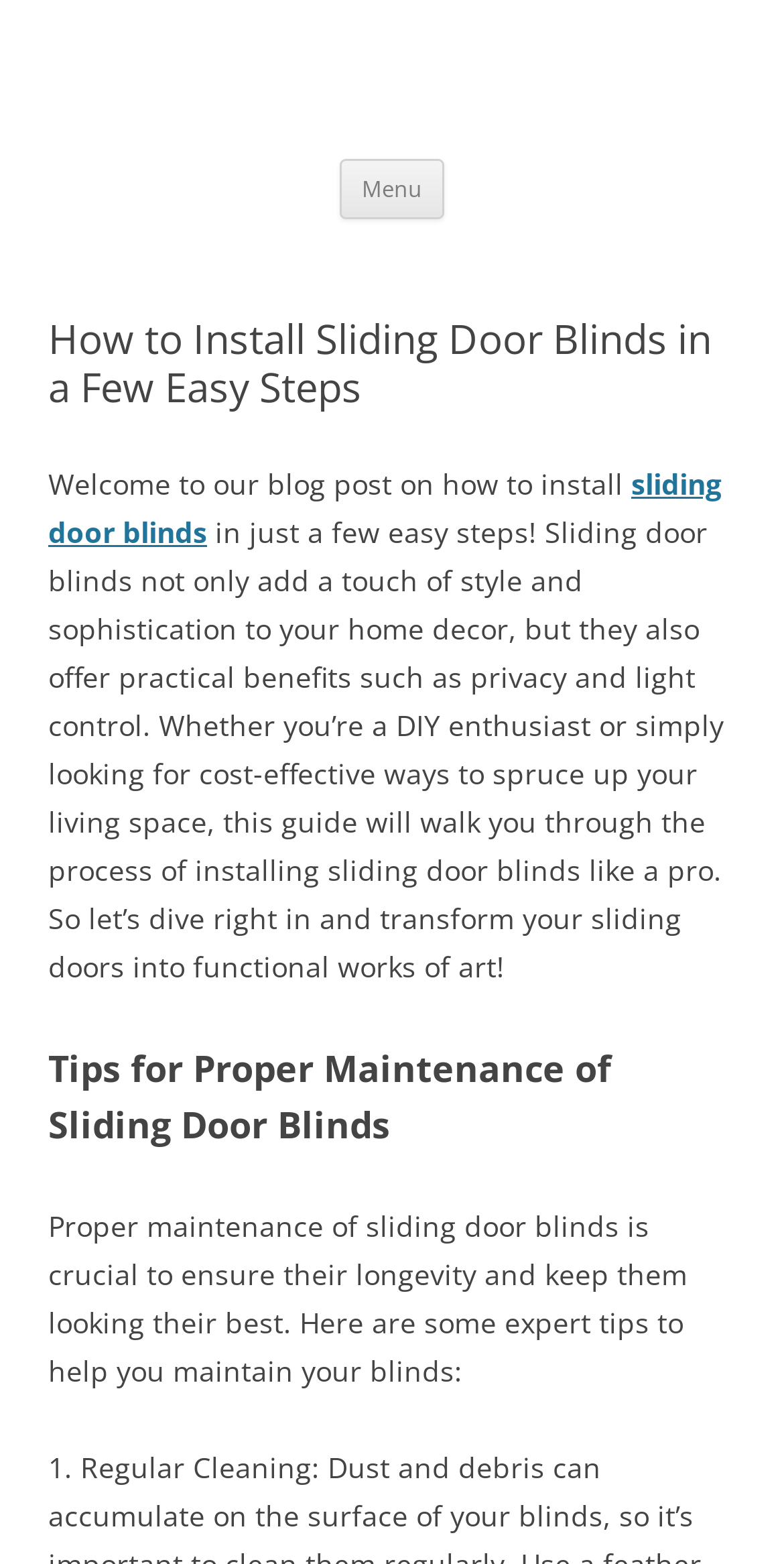Respond to the question below with a concise word or phrase:
What is the main topic of this webpage?

Sliding door blinds installation